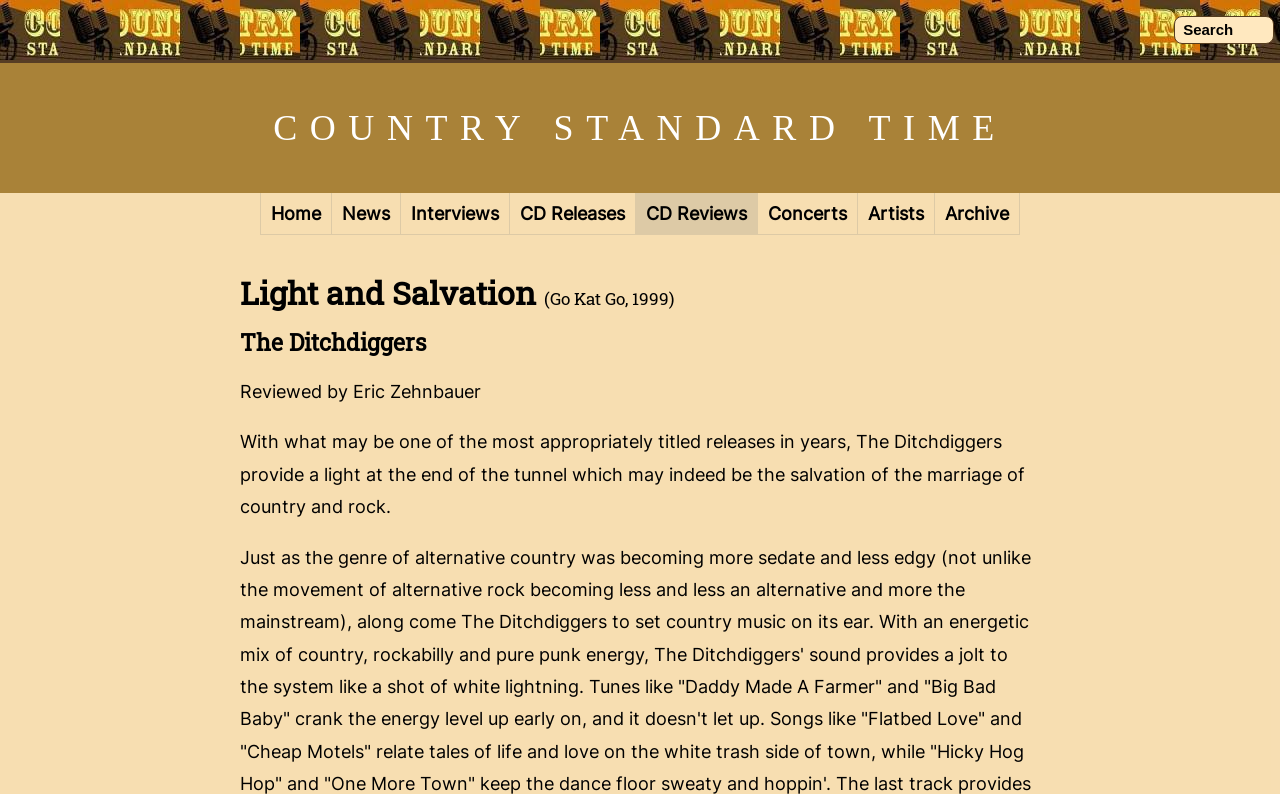Pinpoint the bounding box coordinates of the element that must be clicked to accomplish the following instruction: "Check out Concerts". The coordinates should be in the format of four float numbers between 0 and 1, i.e., [left, top, right, bottom].

[0.592, 0.243, 0.67, 0.296]